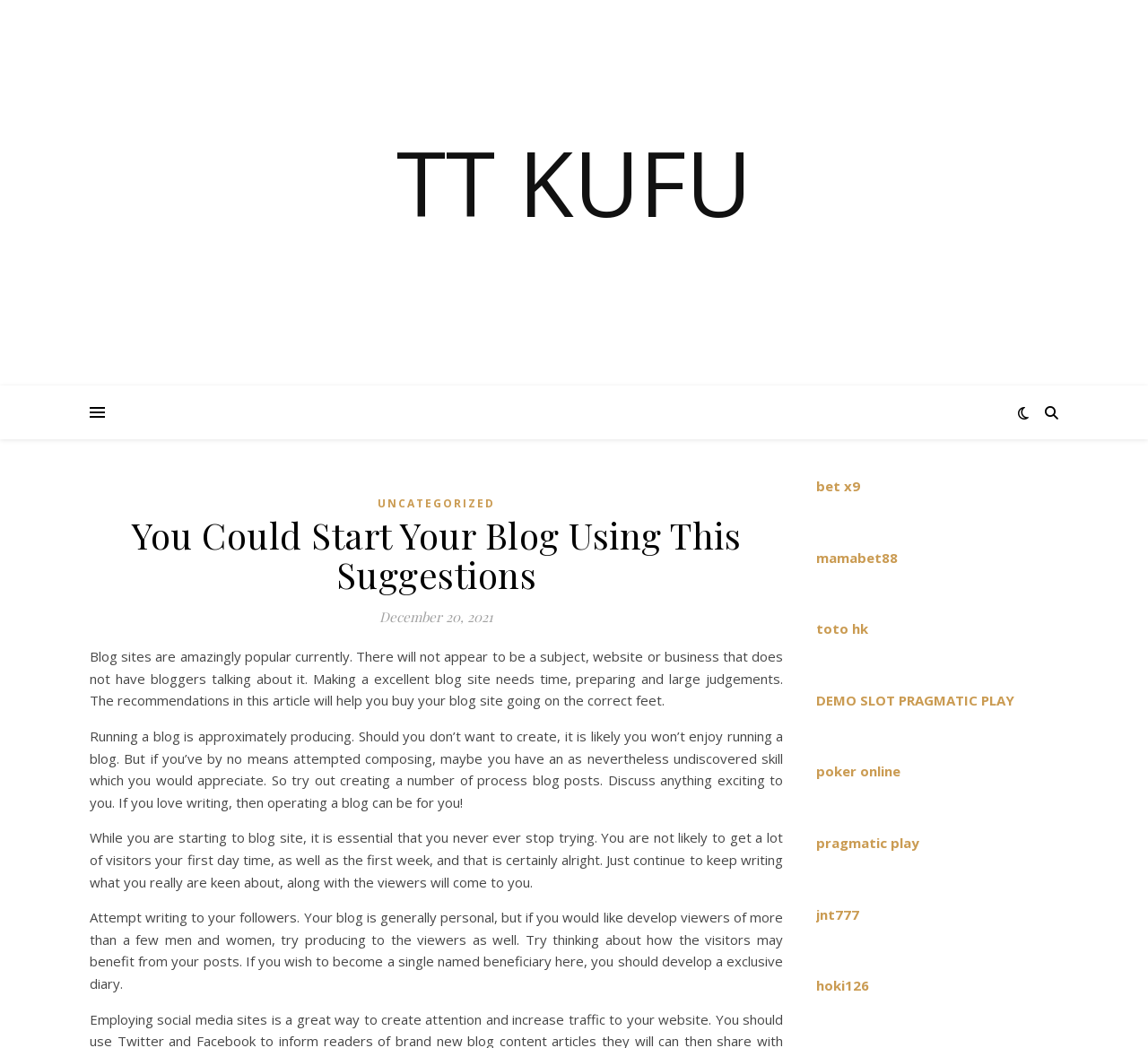Find the bounding box coordinates of the element you need to click on to perform this action: 'Click on the TT KUFU link'. The coordinates should be represented by four float values between 0 and 1, in the format [left, top, right, bottom].

[0.0, 0.131, 1.0, 0.216]